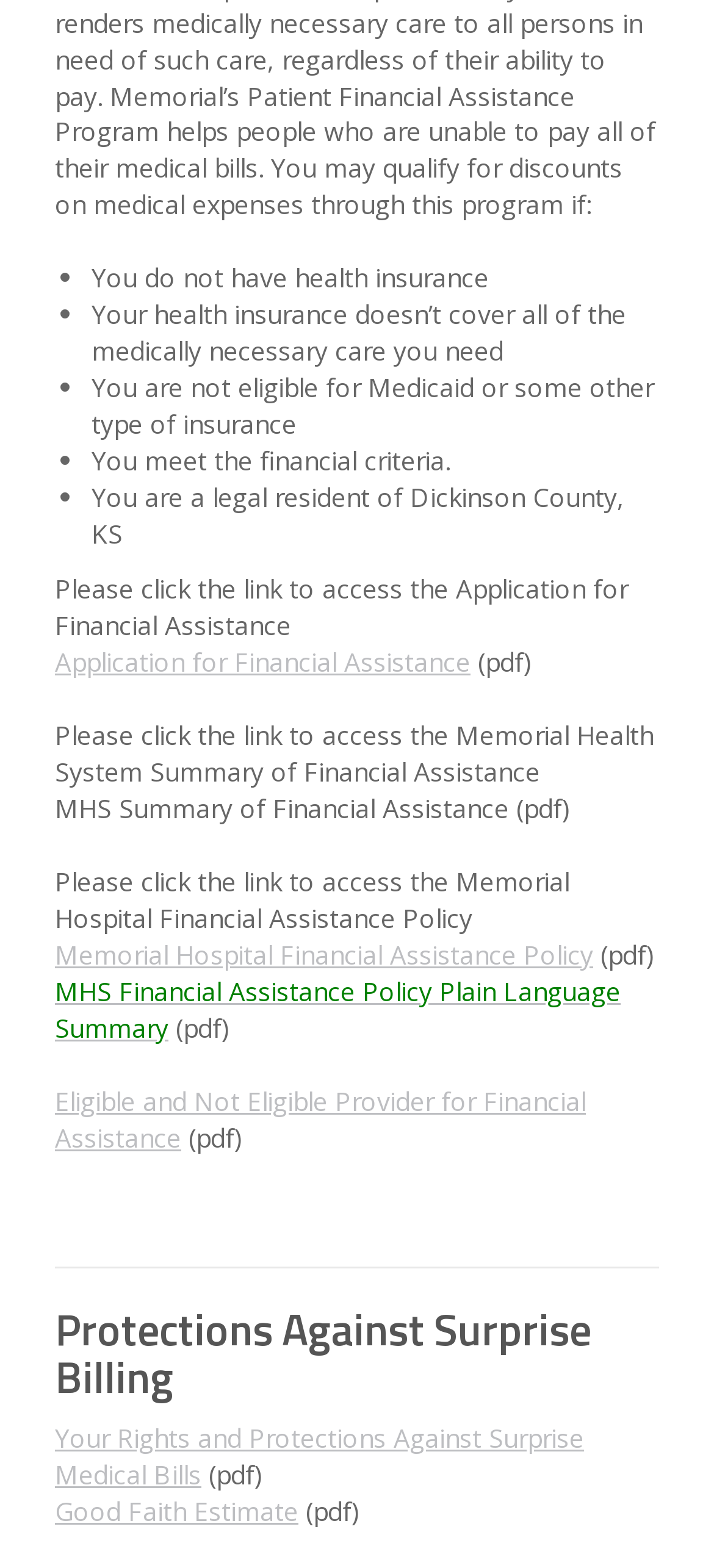How many links are available for financial assistance?
Provide an in-depth and detailed answer to the question.

Upon examining the webpage, I found five links related to financial assistance, including the Application for Financial Assistance, Memorial Health System Summary of Financial Assistance, Memorial Hospital Financial Assistance Policy, MHS Financial Assistance Policy Plain Language Summary, and Eligible and Not Eligible Provider for Financial Assistance.